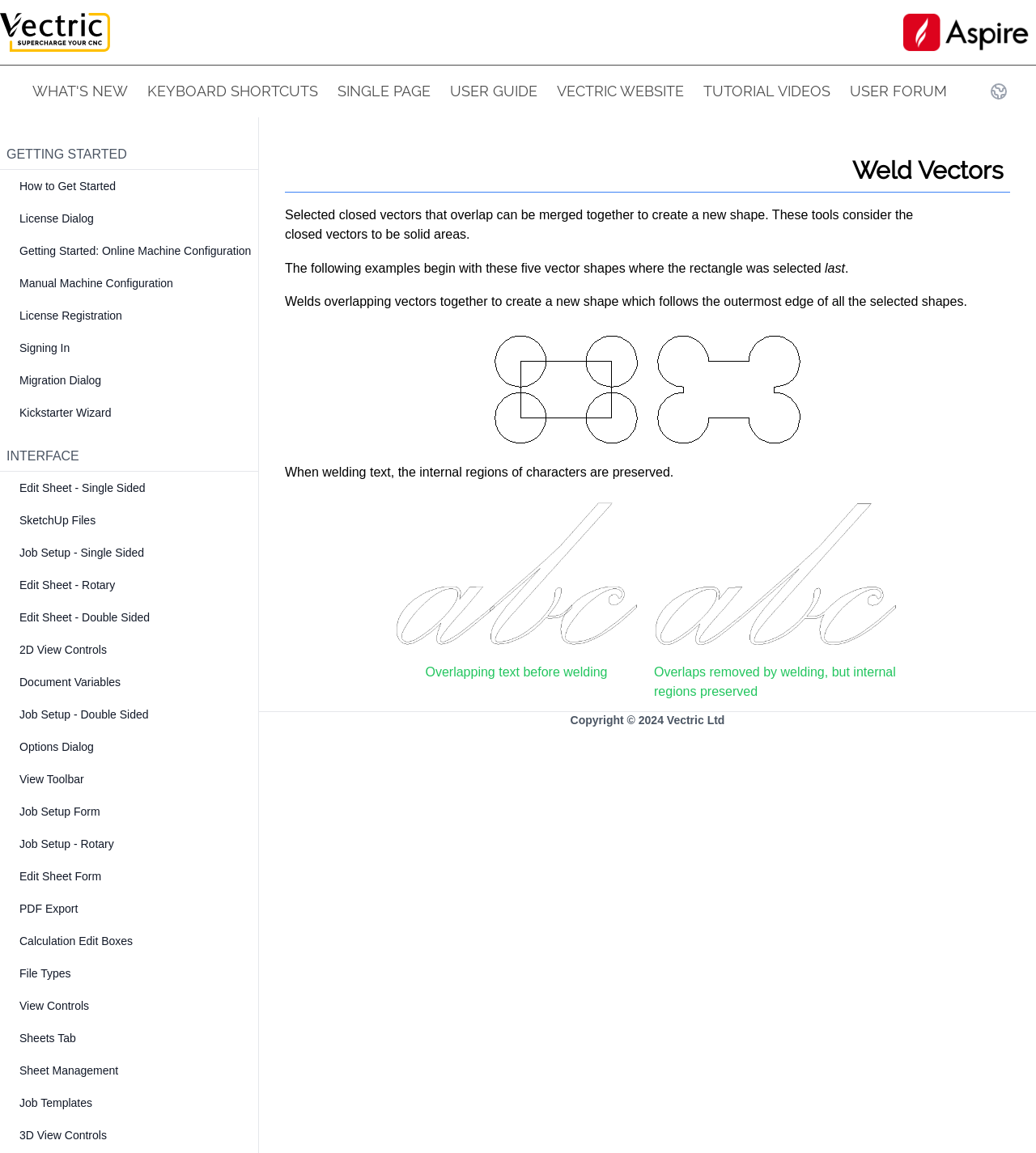Explain the webpage's layout and main content in detail.

The webpage is titled "Weld Vectors" and has a logo at the top left and top right corners. Below the logos, there are seven links in a row, including "WHAT'S NEW", "KEYBOARD SHORTCUTS", "SINGLE PAGE", "USER GUIDE", "VECTRIC WEBSITE", "TUTORIAL VIDEOS", and "USER FORUM". To the right of these links, there is a user menu button with a popup.

Below the links, there is a section with a heading "Weld Vectors" and a brief introduction to the topic. The introduction explains that selected closed vectors that overlap can be merged together to create a new shape. There are several paragraphs of text that provide more information and examples of how this works.

The page also features several images, including examples of vector shapes and the results of welding them together. These images are scattered throughout the text and help to illustrate the concepts being discussed.

In the main content area, there are 35 links to various topics related to Weld Vectors, including "GETTING STARTED", "INTERFACE", "EDIT SHEET", "JOB SETUP", and "PDF EXPORT". These links are arranged in a single column and take up most of the page.

At the bottom of the page, there is a footer section with a copyright notice and a link to "Vectric Ltd".